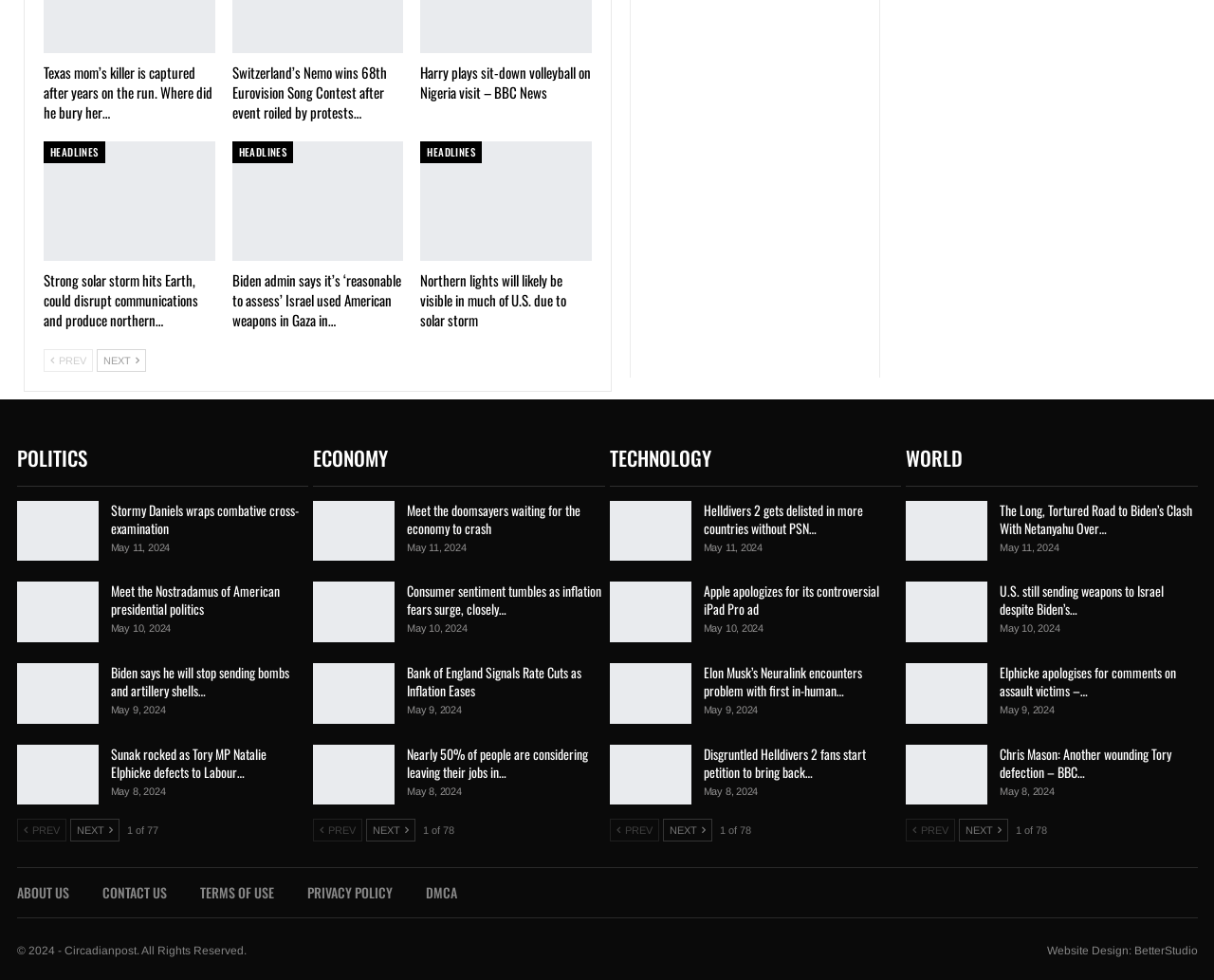How many pages of articles are there in the POLITICS section?
Look at the screenshot and provide an in-depth answer.

I found the pagination element '1 of 77' in the POLITICS section, which indicates that there are 77 pages of articles in this section.